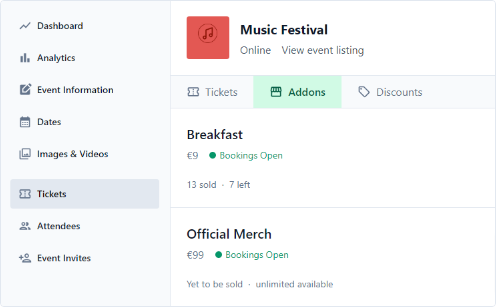Provide a short, one-word or phrase answer to the question below:
How many 'Breakfast' add-ons have been sold?

13